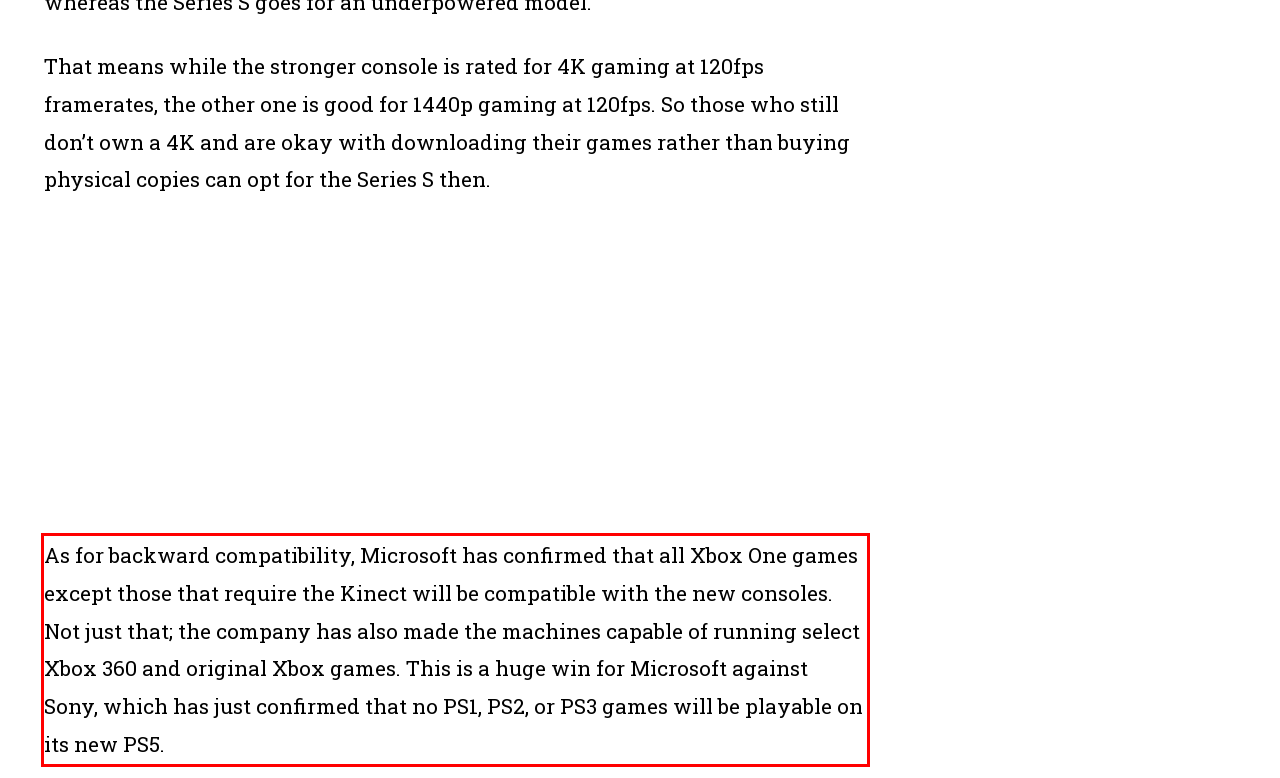Please perform OCR on the UI element surrounded by the red bounding box in the given webpage screenshot and extract its text content.

As for backward compatibility, Microsoft has confirmed that all Xbox One games except those that require the Kinect will be compatible with the new consoles. Not just that; the company has also made the machines capable of running select Xbox 360 and original Xbox games. This is a huge win for Microsoft against Sony, which has just confirmed that no PS1, PS2, or PS3 games will be playable on its new PS5.